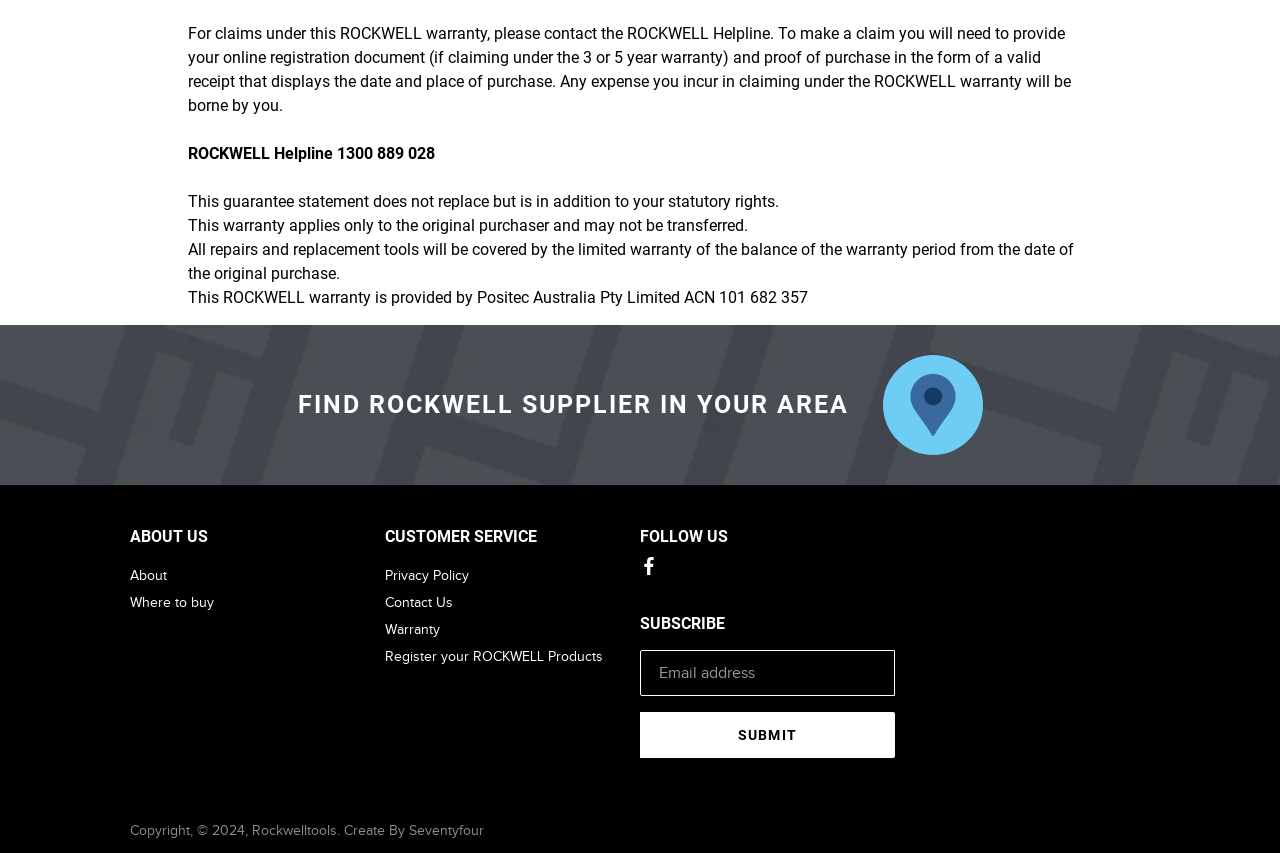What is the purpose of the ROCKWELL warranty?
Based on the visual content, answer with a single word or a brief phrase.

To provide repair and replacement services